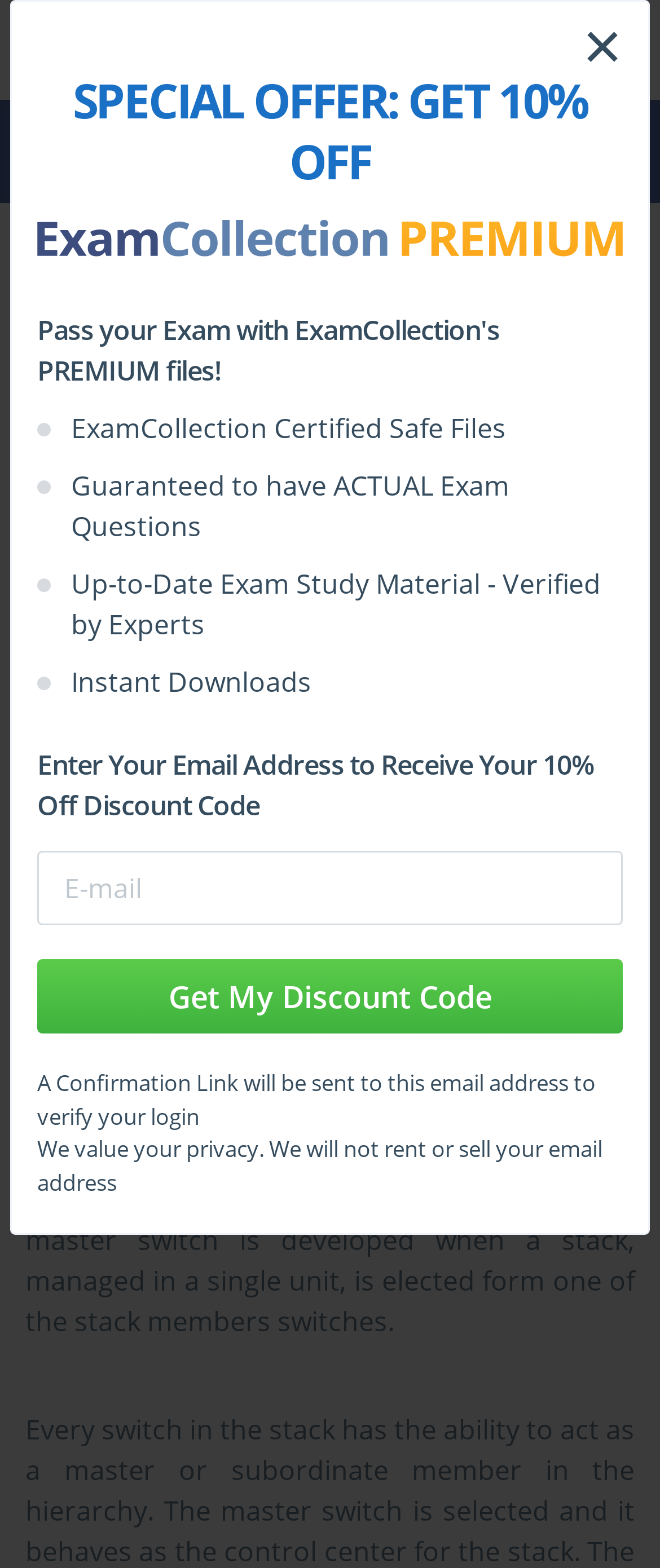Using the description: "Our Services", determine the UI element's bounding box coordinates. Ensure the coordinates are in the format of four float numbers between 0 and 1, i.e., [left, top, right, bottom].

None